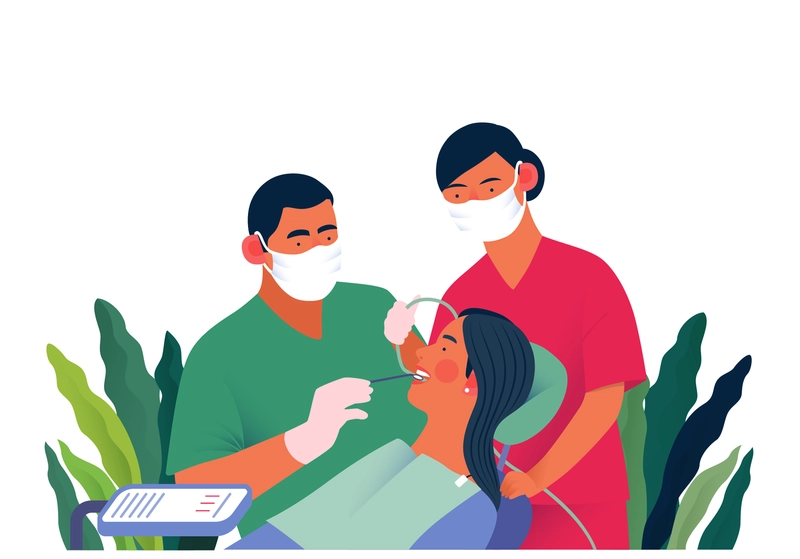Based on the image, please elaborate on the answer to the following question:
What color is the dental assistant's scrub?

The caption specifically mentions that the female dental assistant is attired in a bright red scrub, which is a distinctive feature of her attire.